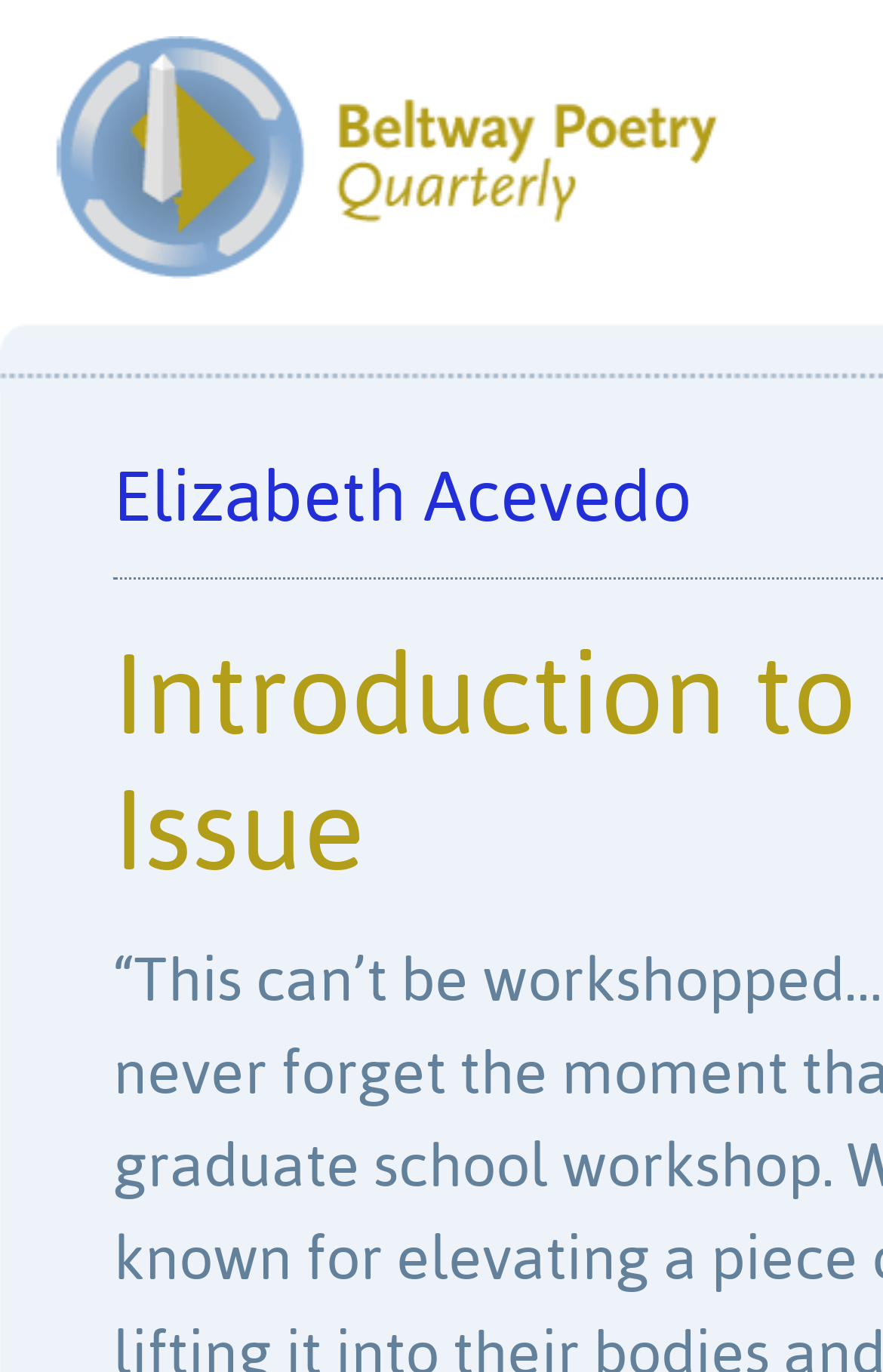Identify the bounding box for the described UI element: "Beltway Poetry Quarterly".

[0.062, 0.026, 0.813, 0.203]